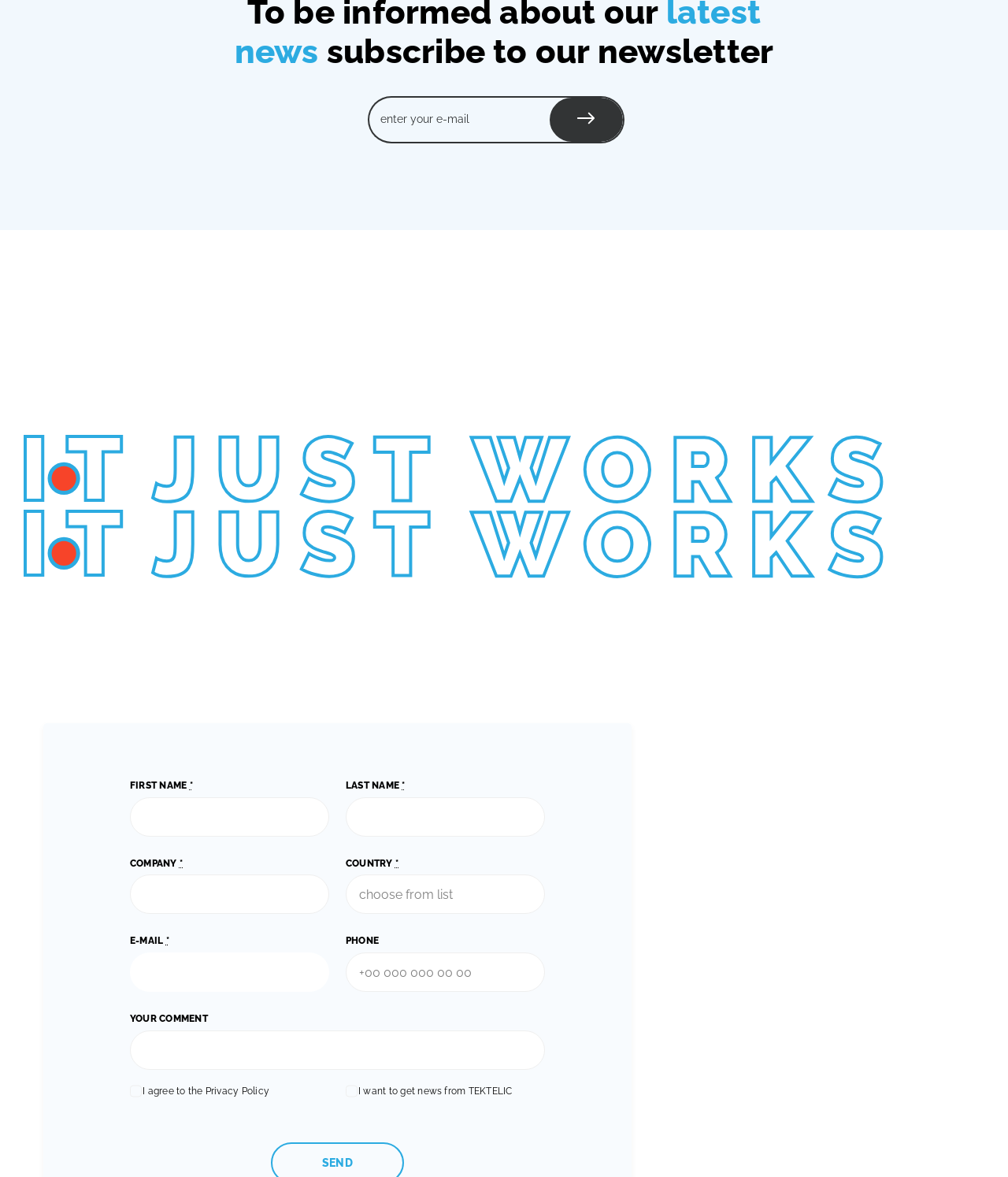What is the company's address?
Based on the image, respond with a single word or phrase.

7657 10th Street NE, Calgary, AB T2E 8X2